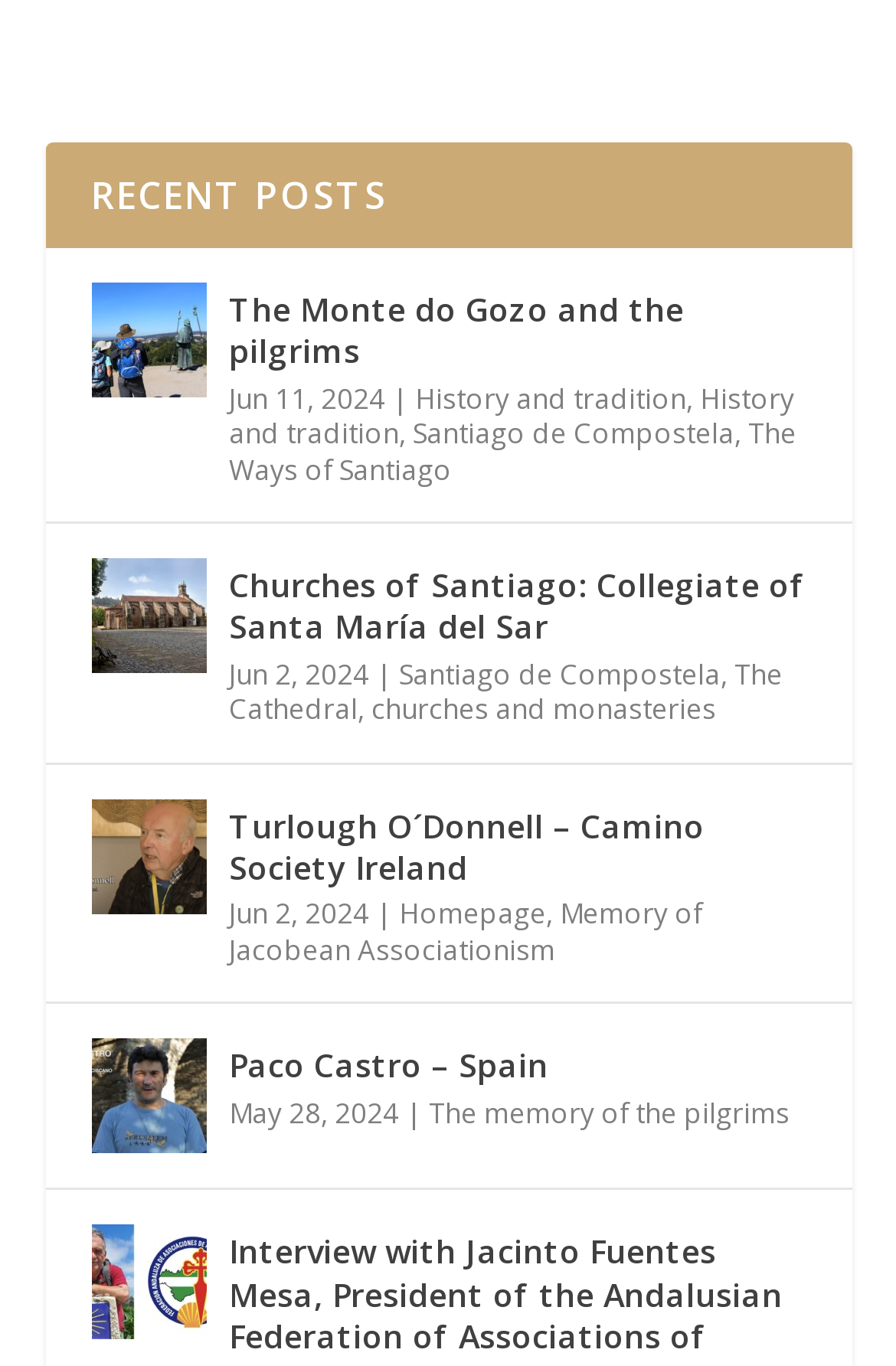What is the category of the post 'Churches of Santiago: Collegiate of Santa María del Sar'?
Carefully examine the image and provide a detailed answer to the question.

The category of the post 'Churches of Santiago: Collegiate of Santa María del Sar' is 'Santiago de Compostela' which is indicated by the link next to the post title.